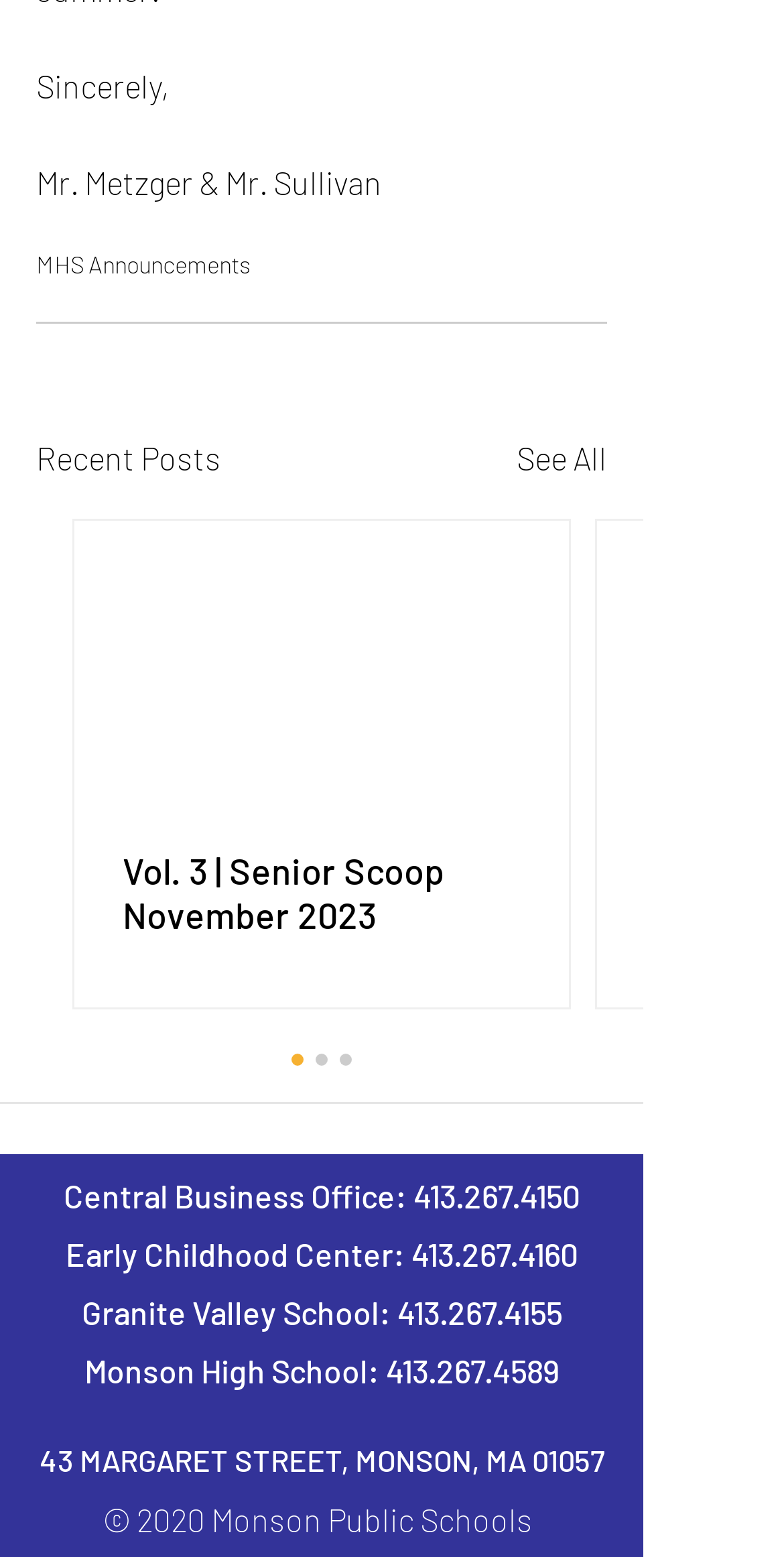Specify the bounding box coordinates of the region I need to click to perform the following instruction: "read about us". The coordinates must be four float numbers in the range of 0 to 1, i.e., [left, top, right, bottom].

None